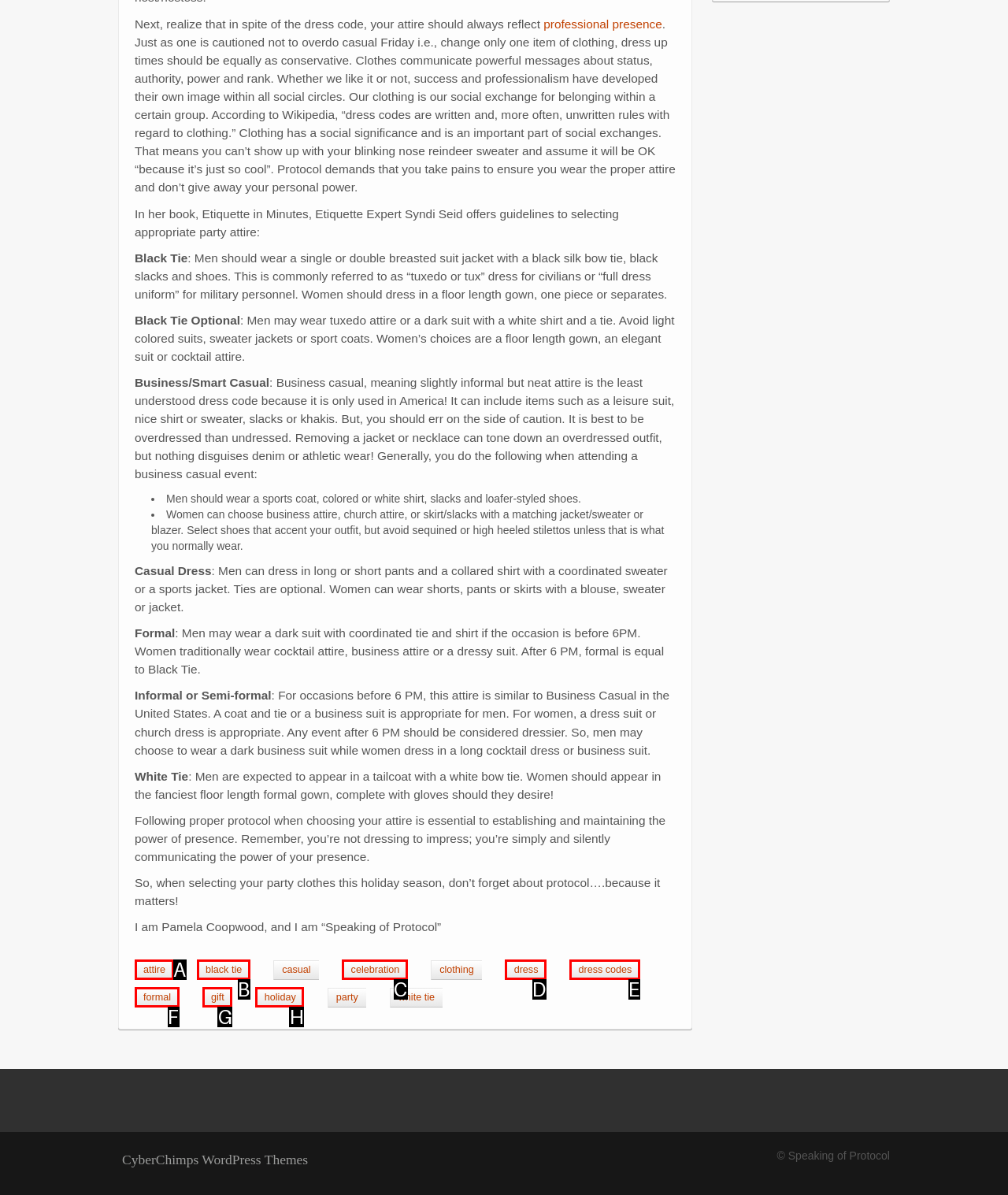Identify the matching UI element based on the description: attire
Reply with the letter from the available choices.

A